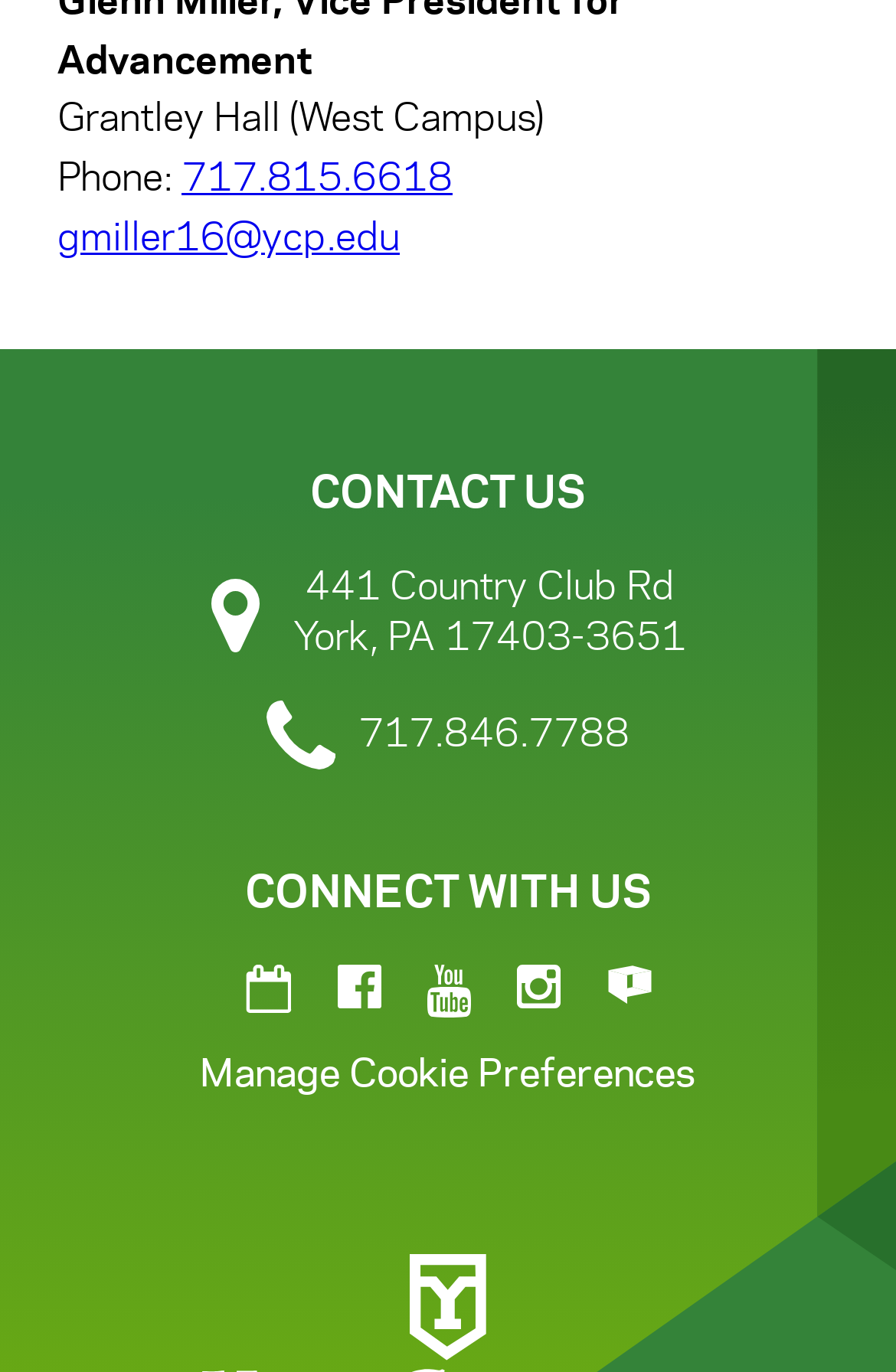Carefully observe the image and respond to the question with a detailed answer:
What is the email address of the contact?

The question asks for the email address of the contact, which can be found in the link element with the text 'gmiller16@ycp.edu'.